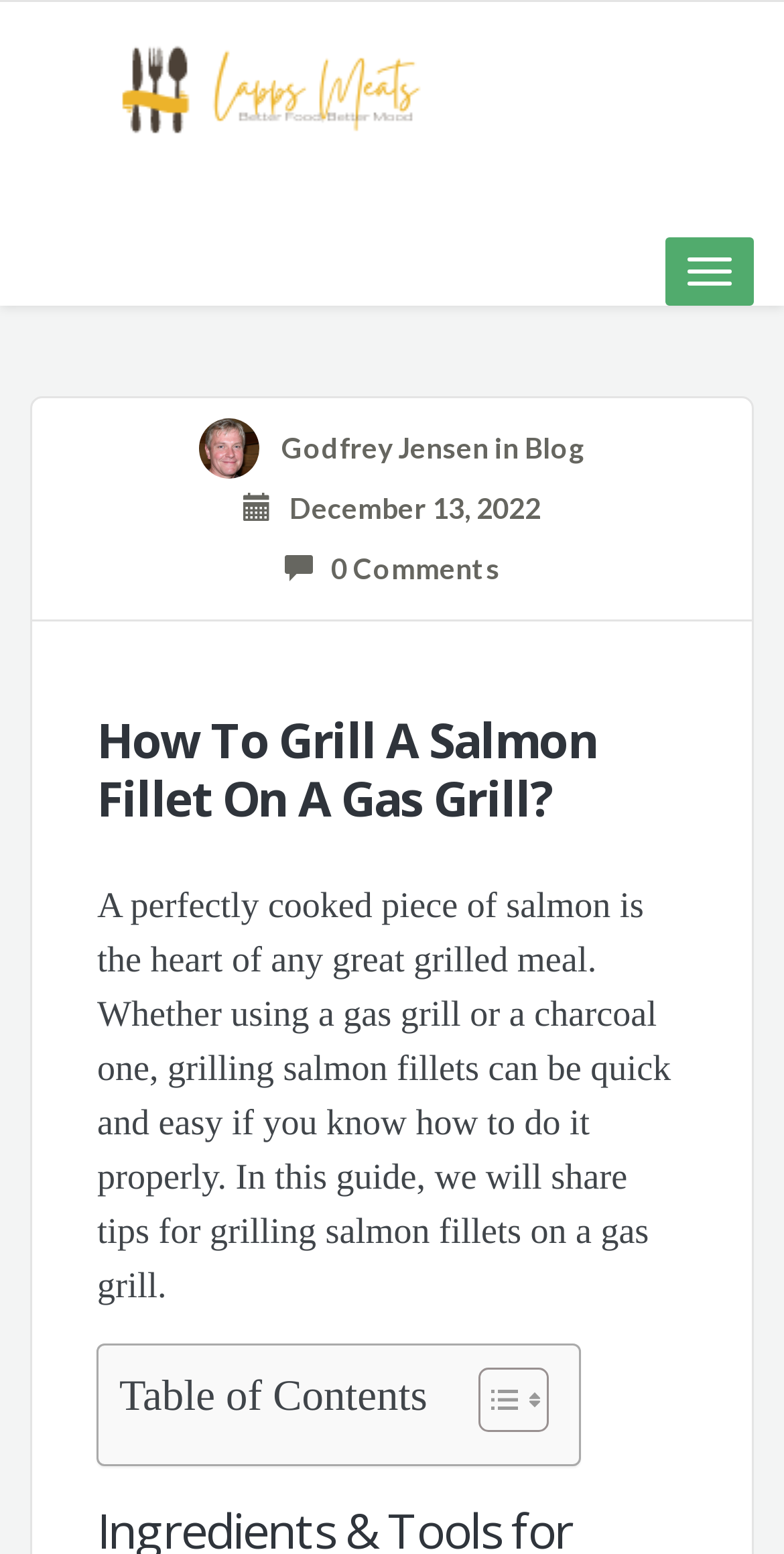Please find the bounding box for the UI element described by: "Navigation".

None